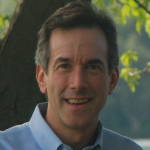What is the focus of Dr. Budson's work?
Utilize the image to construct a detailed and well-explained answer.

The caption states that Dr. Budson's work is focused on advancing knowledge and understanding of cognitive health, particularly in relation to Alzheimer's disease and other neurological disorders, which suggests that his primary area of research and expertise is cognitive health.